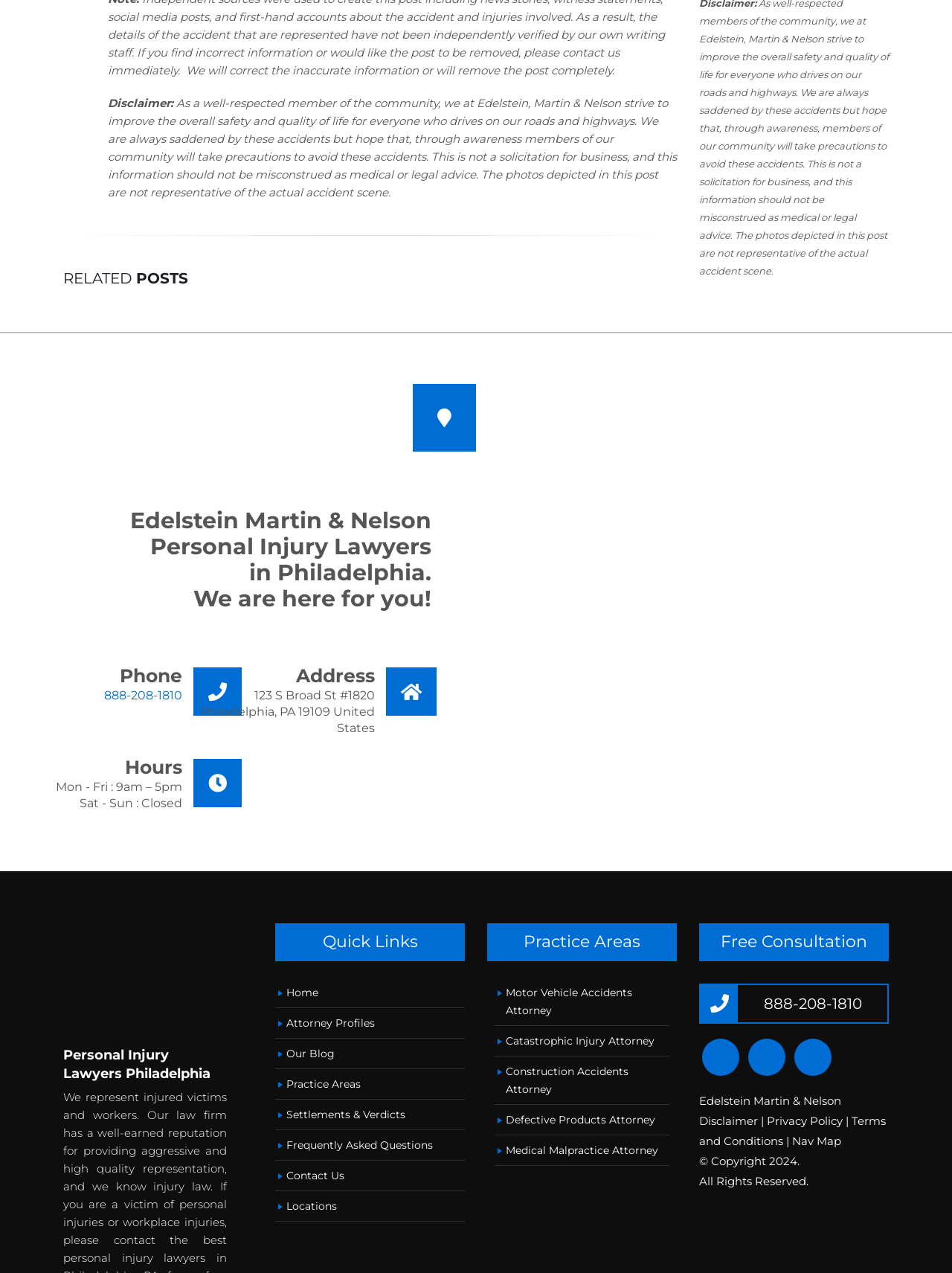From the given element description: "TCCA Resources", find the bounding box for the UI element. Provide the coordinates as four float numbers between 0 and 1, in the order [left, top, right, bottom].

None